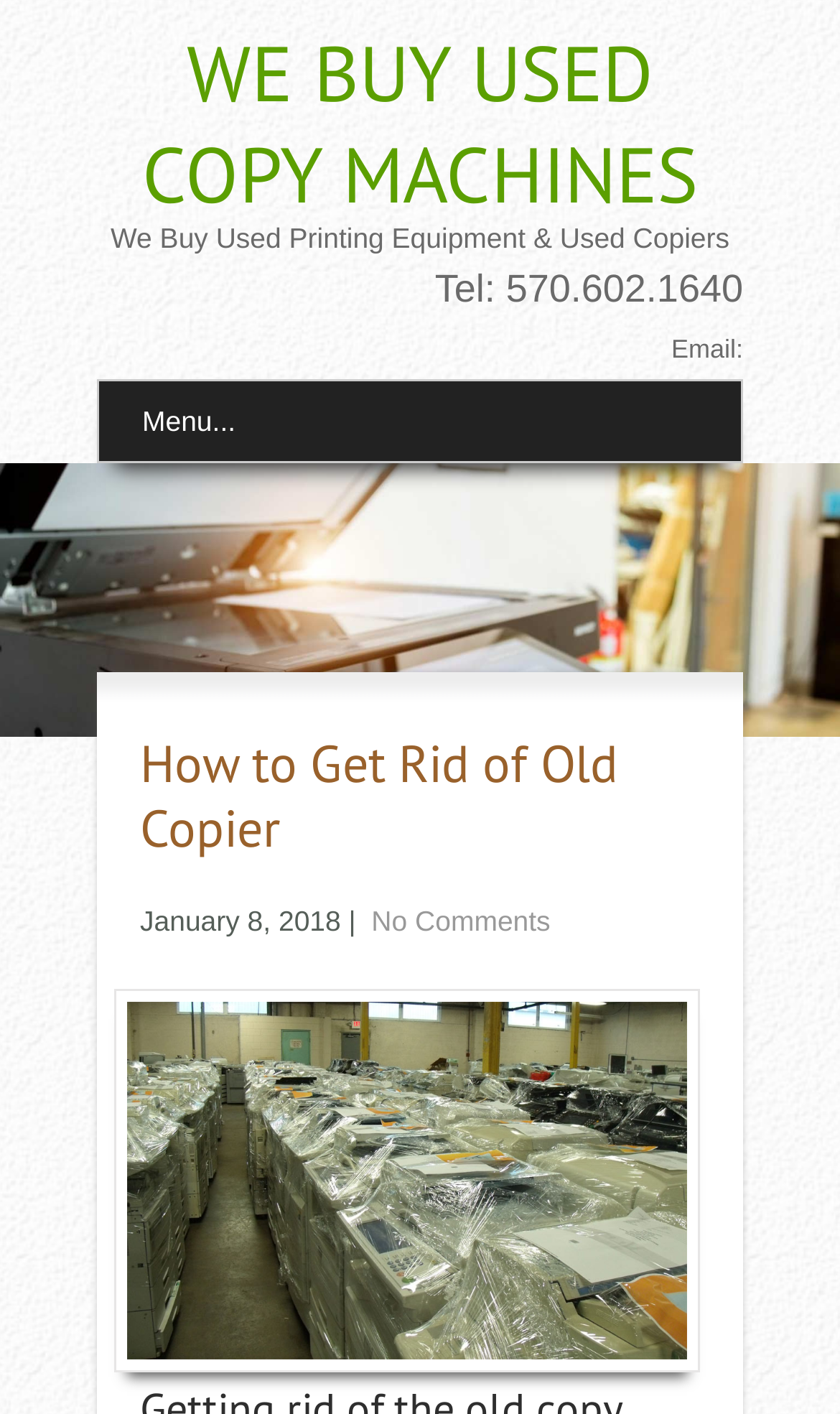Provide a short answer using a single word or phrase for the following question: 
What is the purpose of the company?

Buying used copy machines